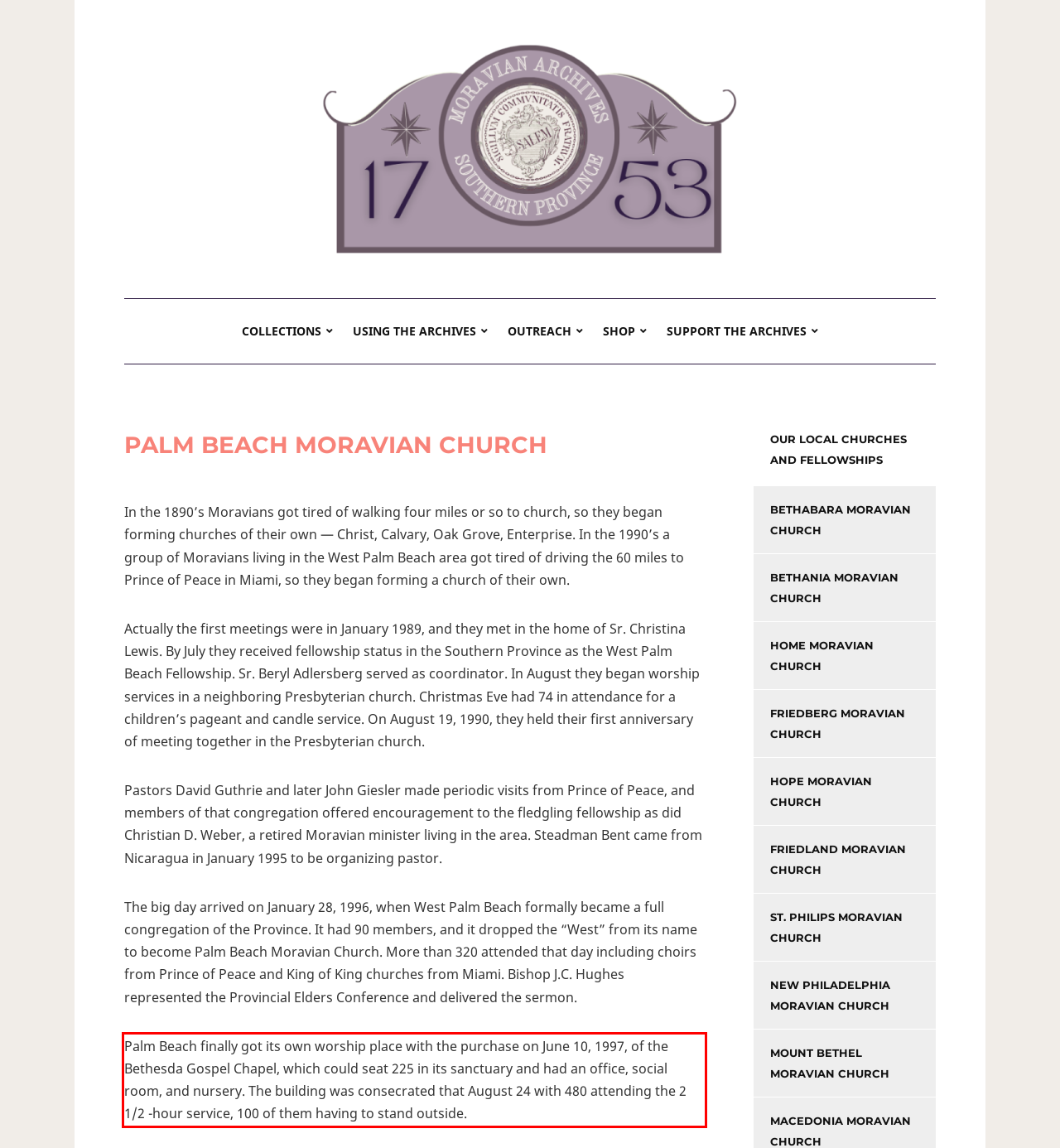Please perform OCR on the text content within the red bounding box that is highlighted in the provided webpage screenshot.

Palm Beach finally got its own worship place with the purchase on June 10, 1997, of the Bethesda Gospel Chapel, which could seat 225 in its sanctuary and had an office, social room, and nursery. The building was consecrated that August 24 with 480 attending the 2 1/2 -hour service, 100 of them having to stand outside.